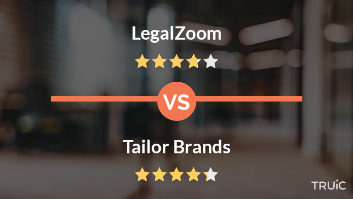What is the brand name at the bottom right?
Refer to the image and provide a detailed answer to the question.

The branding 'TRUiC' is subtly placed at the bottom right of the image, linking the image to its source, indicating the origin of the comparison between LegalZoom and Tailor Brands.